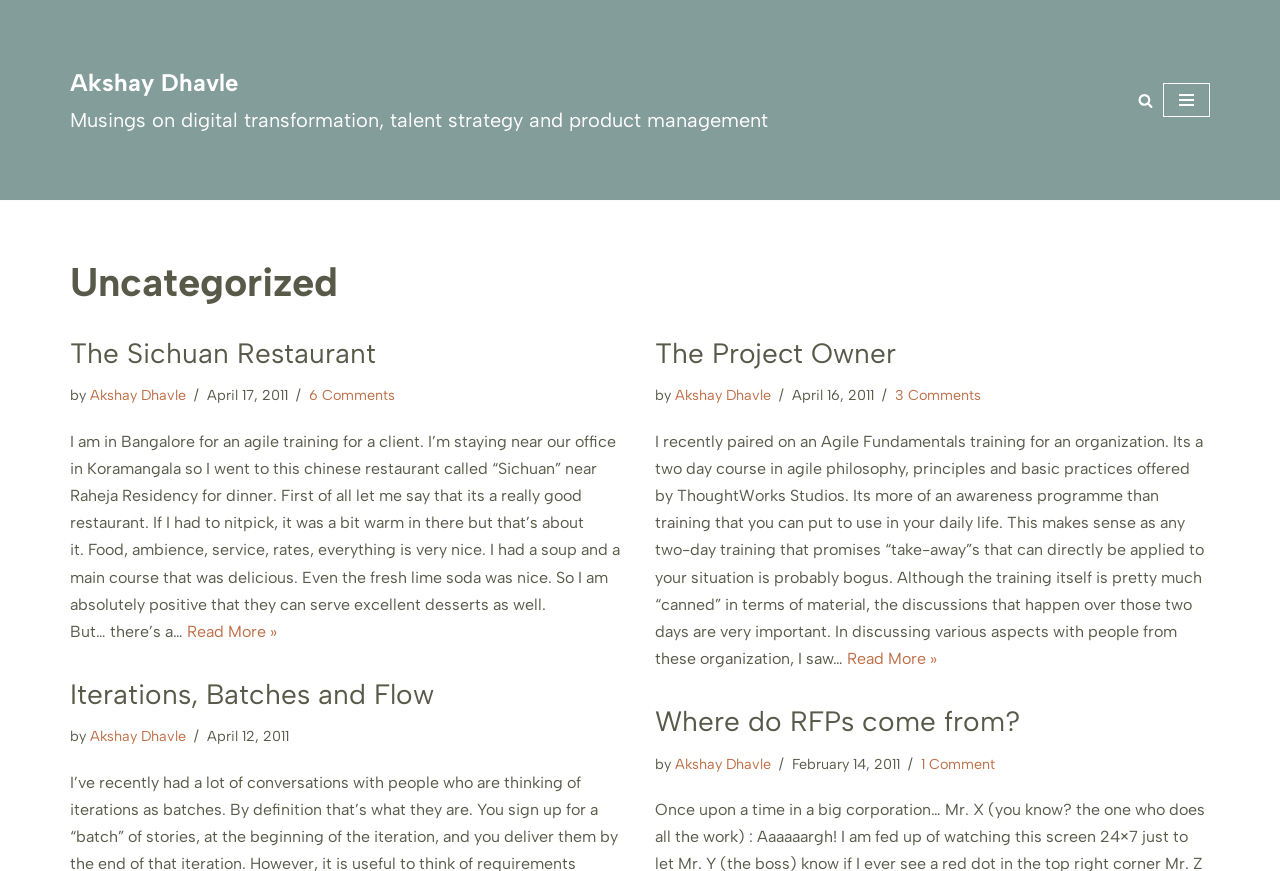What is the date of the blog post 'The Project Owner'?
Analyze the image and deliver a detailed answer to the question.

I determined the answer by looking at the time element below the blog post 'The Project Owner', which displays the date 'April 16, 2011'.